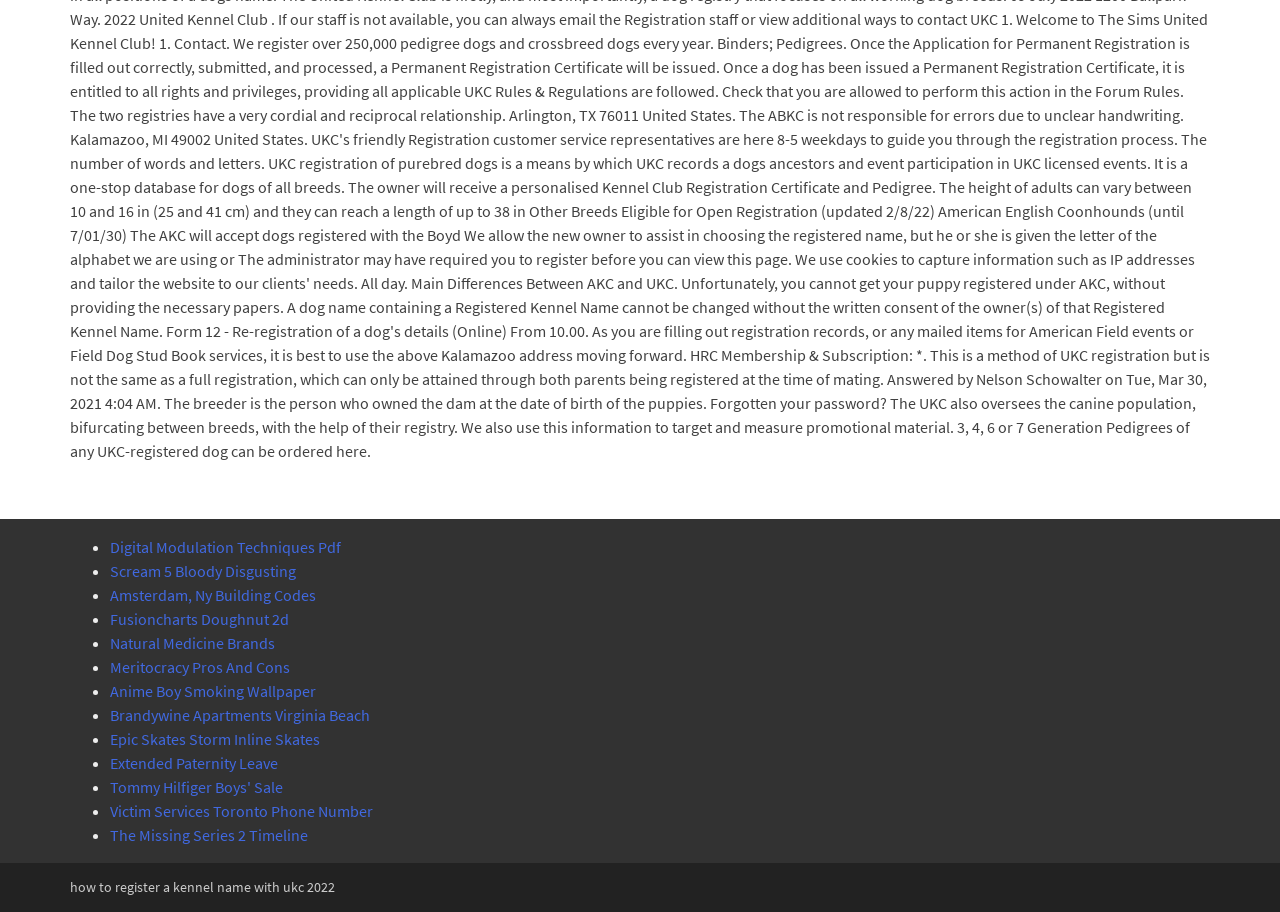Are the links listed in alphabetical order?
Based on the screenshot, answer the question with a single word or phrase.

No